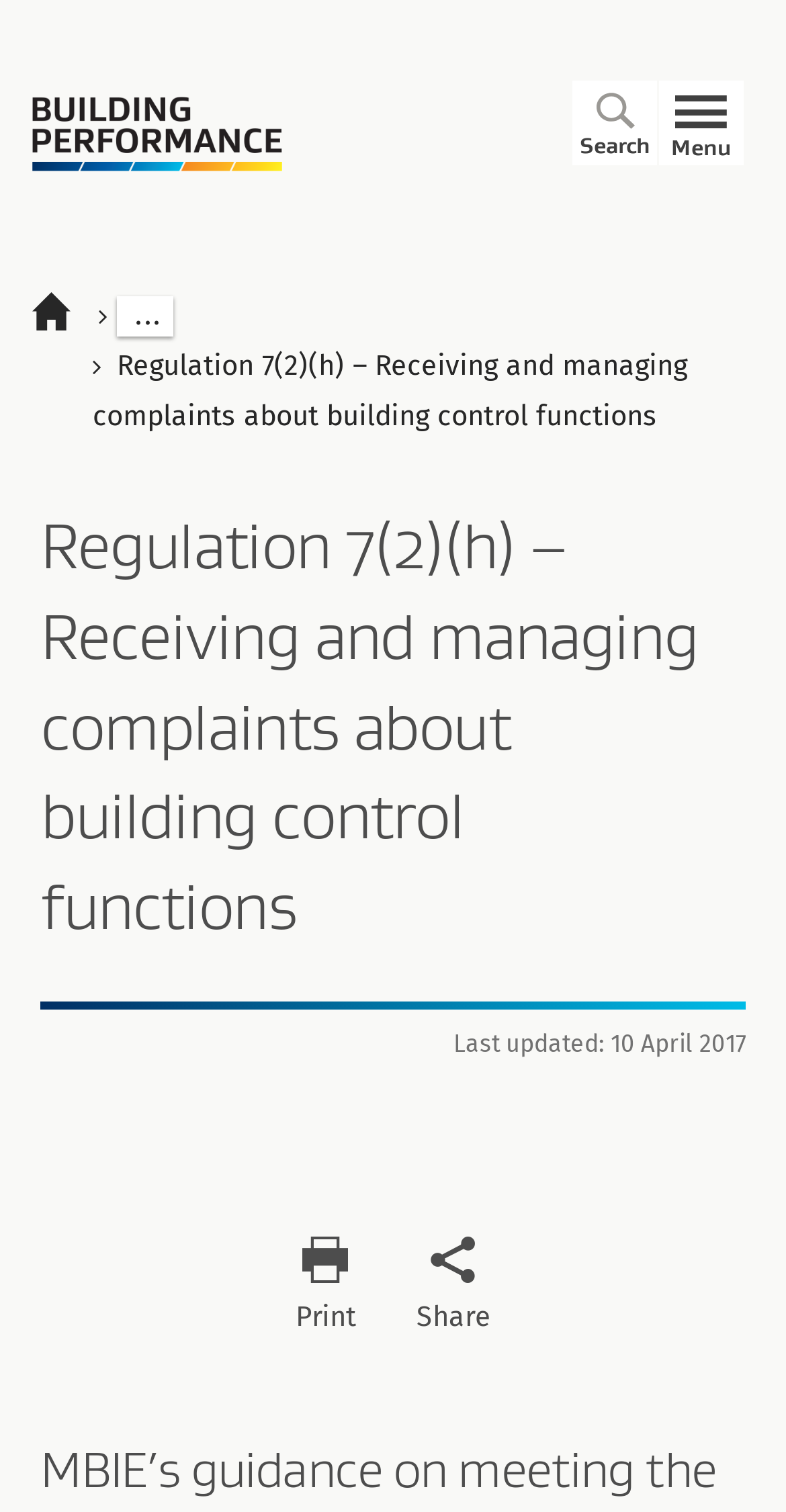Can you provide the bounding box coordinates for the element that should be clicked to implement the instruction: "Open menu"?

[0.838, 0.053, 0.946, 0.109]